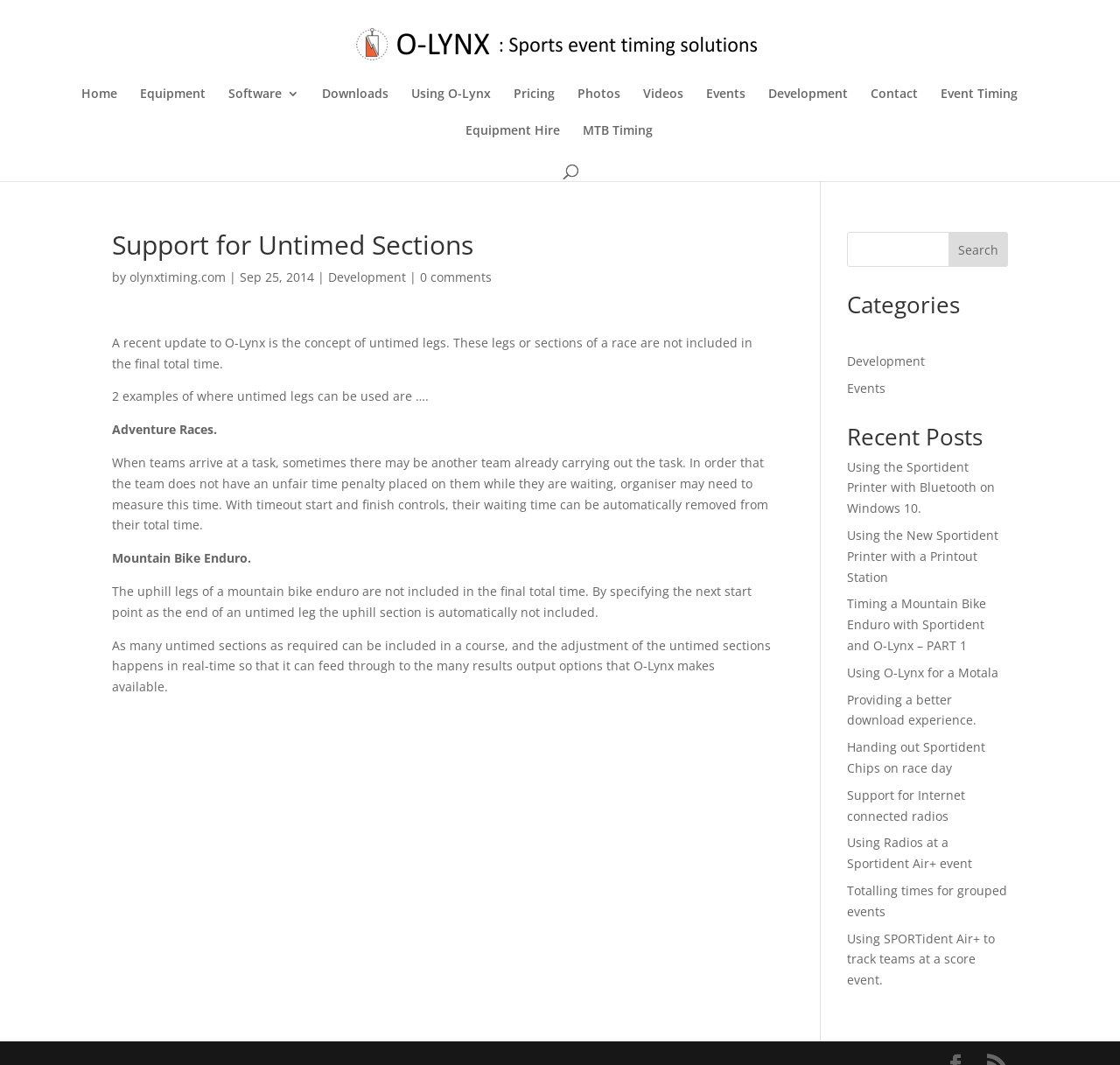Predict the bounding box coordinates of the UI element that matches this description: "Using O-Lynx". The coordinates should be in the format [left, top, right, bottom] with each value between 0 and 1.

[0.367, 0.082, 0.438, 0.117]